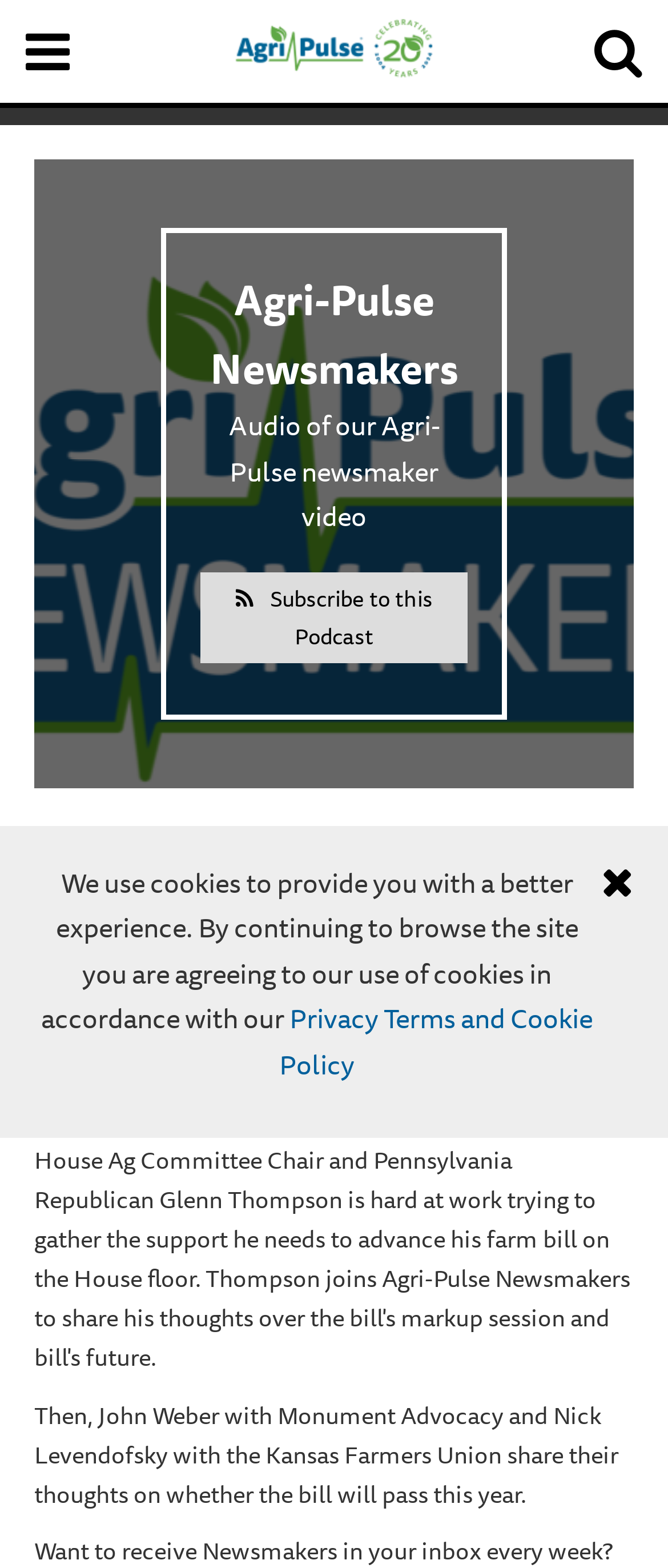Find the bounding box of the UI element described as follows: "Privacy Terms and Cookie Policy".

[0.418, 0.635, 0.887, 0.692]